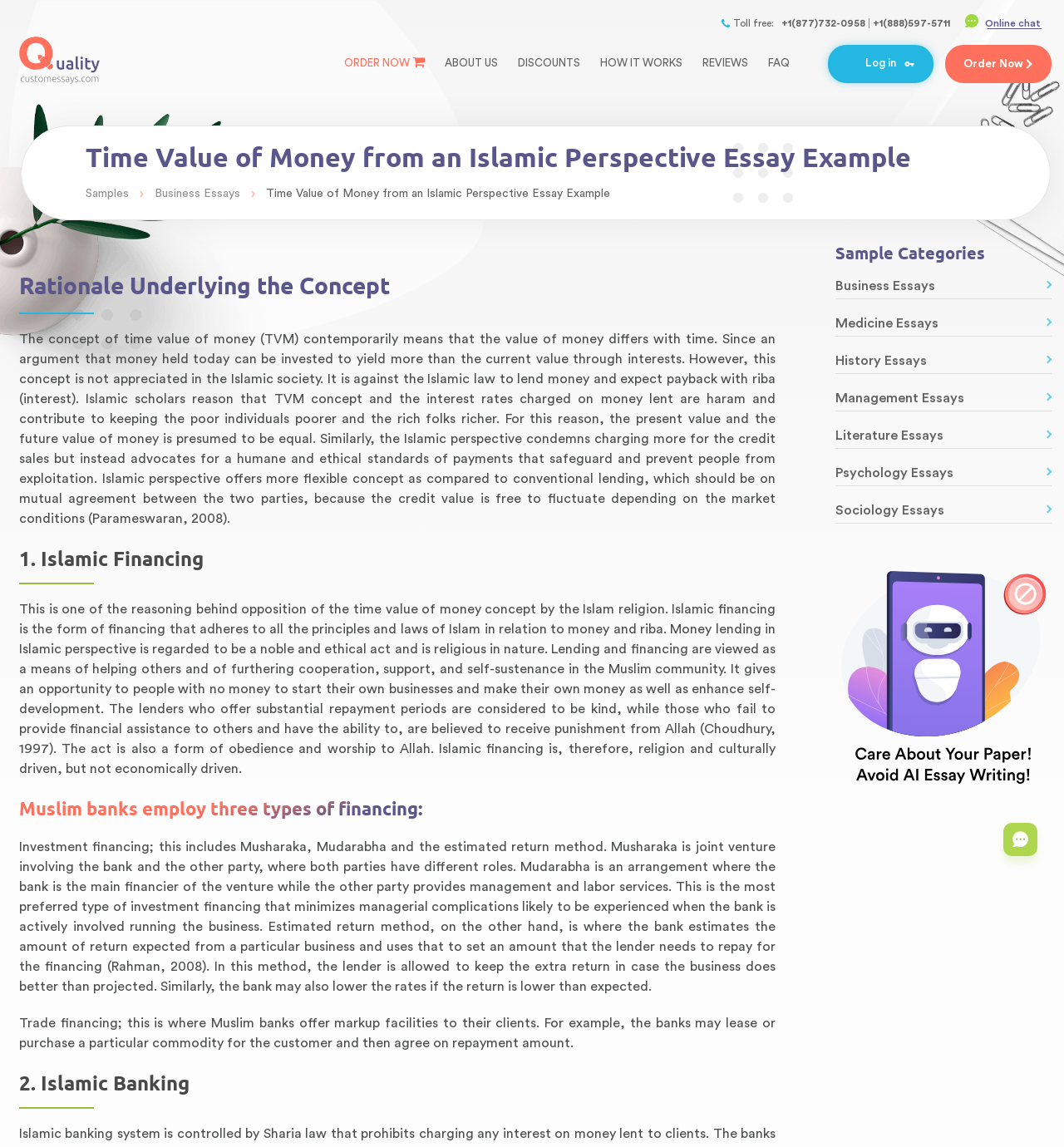Determine the bounding box coordinates of the section I need to click to execute the following instruction: "Explore Business Essays". Provide the coordinates as four float numbers between 0 and 1, i.e., [left, top, right, bottom].

[0.785, 0.241, 0.988, 0.261]